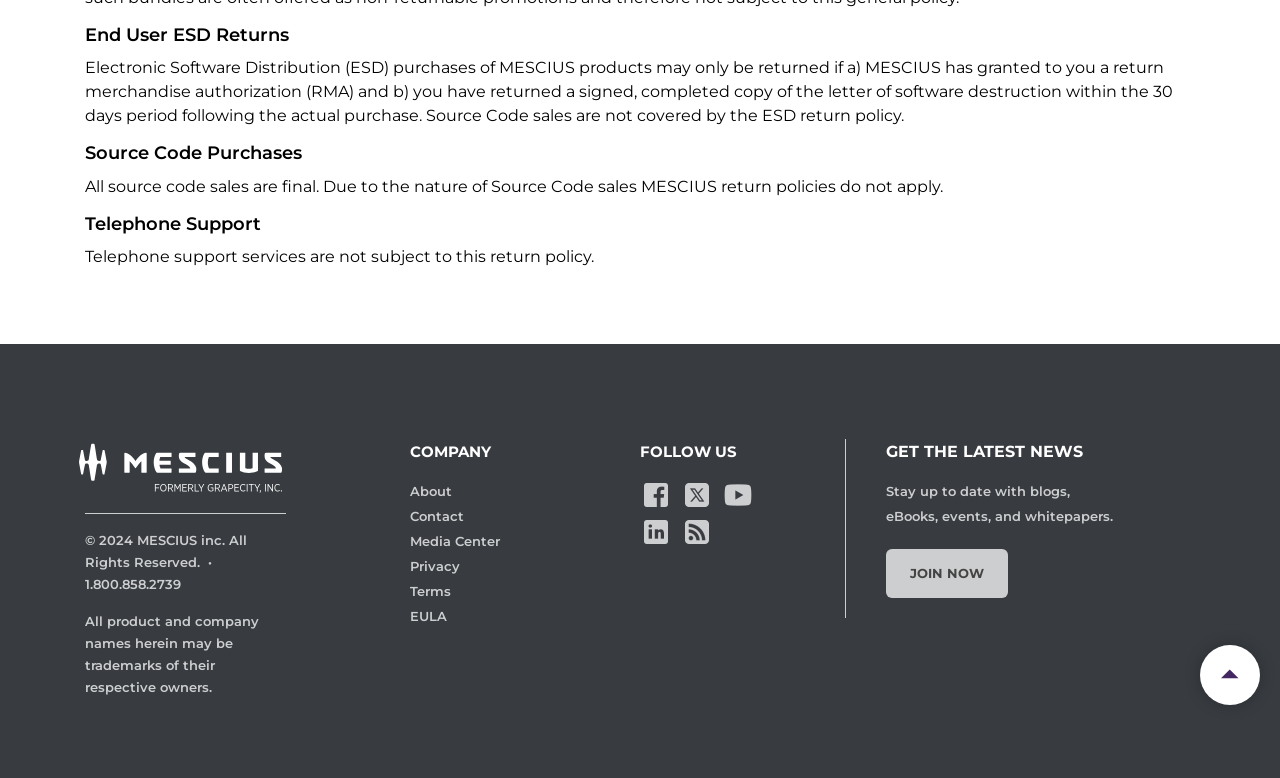Using the webpage screenshot, find the UI element described by online payday loans Ohio. Provide the bounding box coordinates in the format (top-left x, top-left y, bottom-right x, bottom-right y), ensuring all values are floating point numbers between 0 and 1.

None